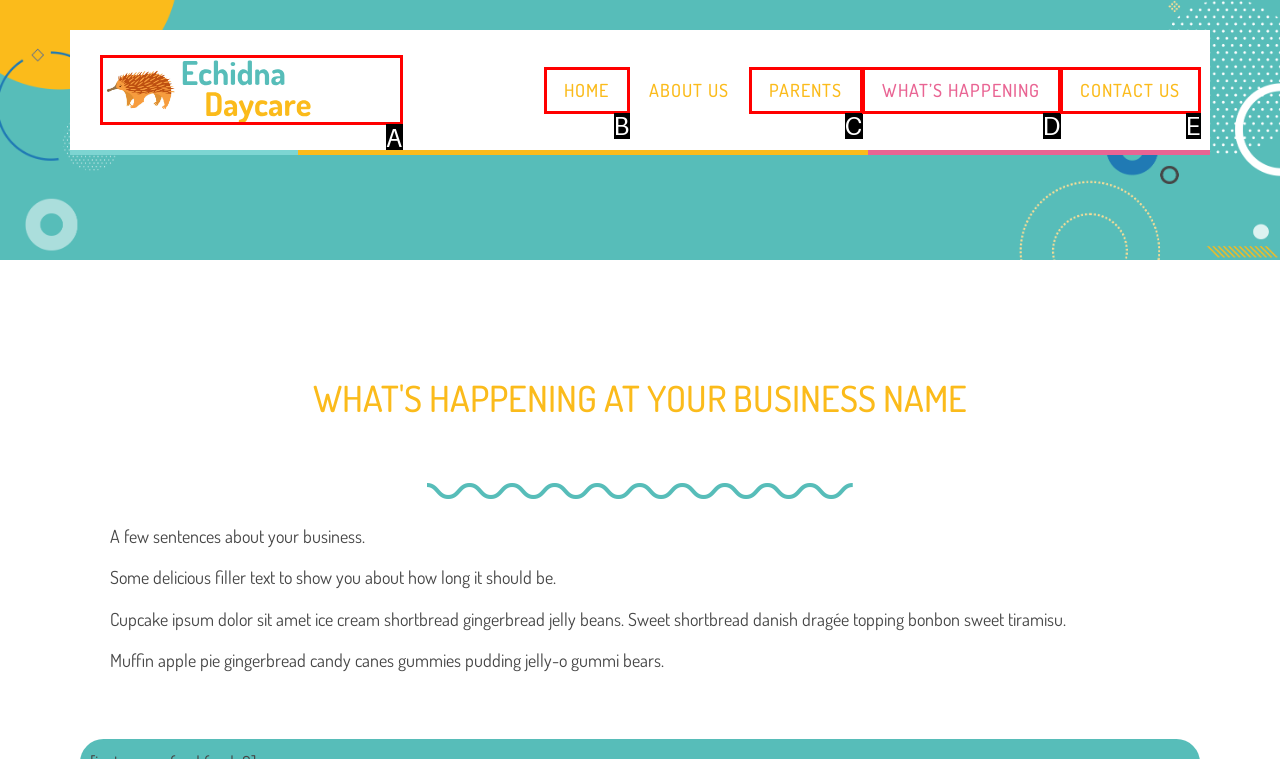Given the description: alt="Echidna Daycare Logo", determine the corresponding lettered UI element.
Answer with the letter of the selected option.

A